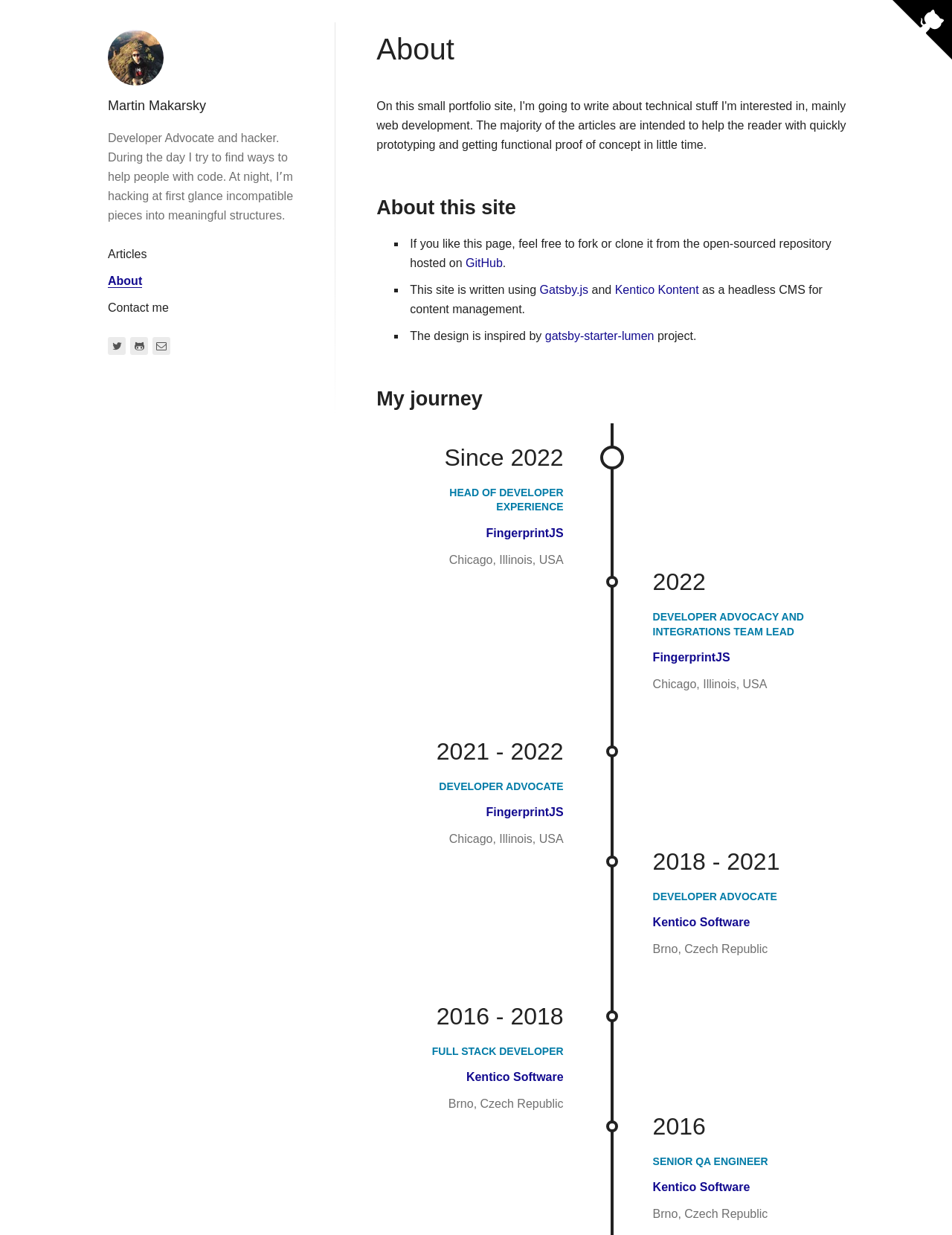Provide the bounding box coordinates of the section that needs to be clicked to accomplish the following instruction: "View Australian sites."

None